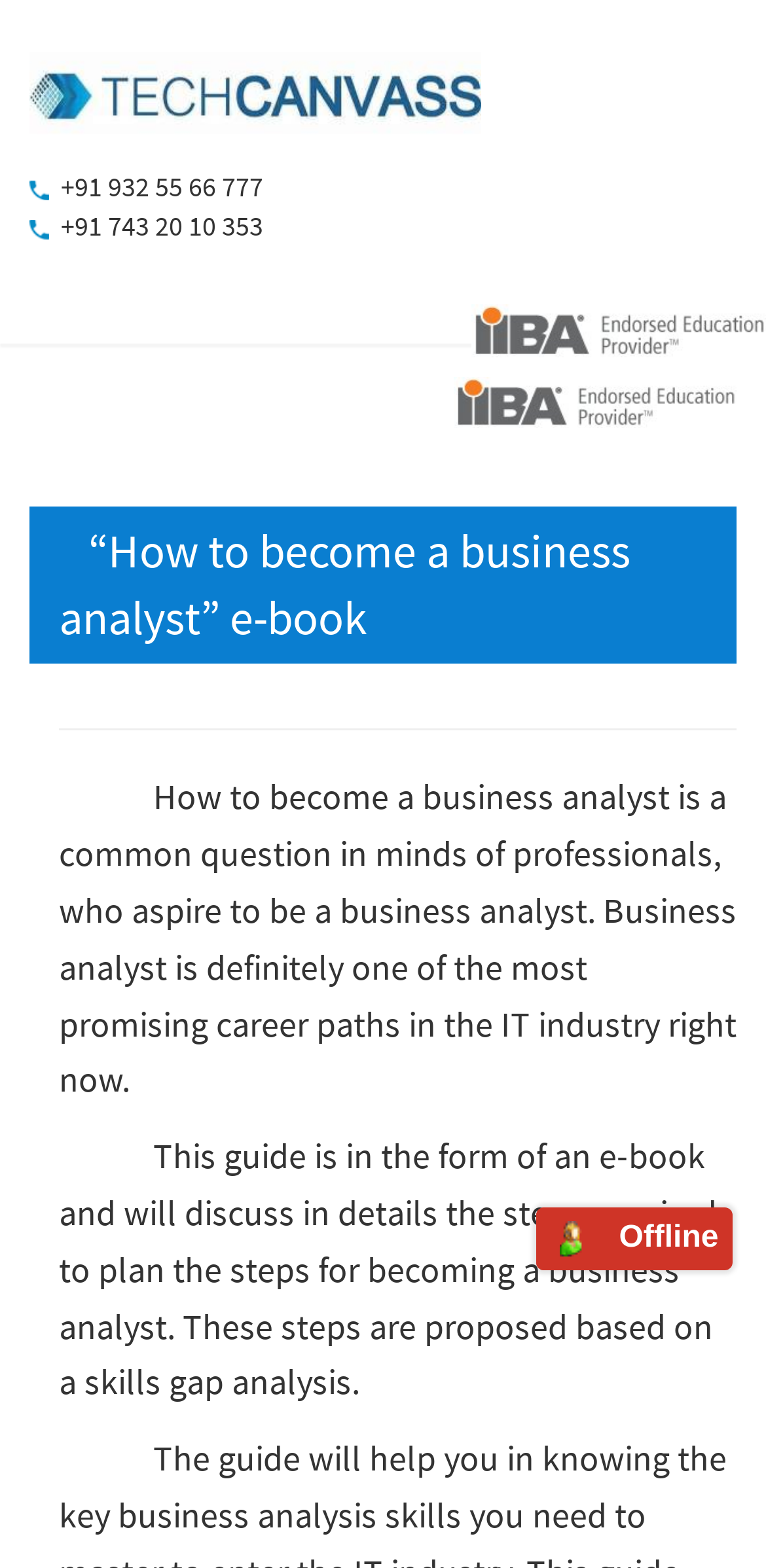What is the topic of the e-book mentioned on the webpage?
Look at the image and respond with a single word or a short phrase.

How to become a business analyst